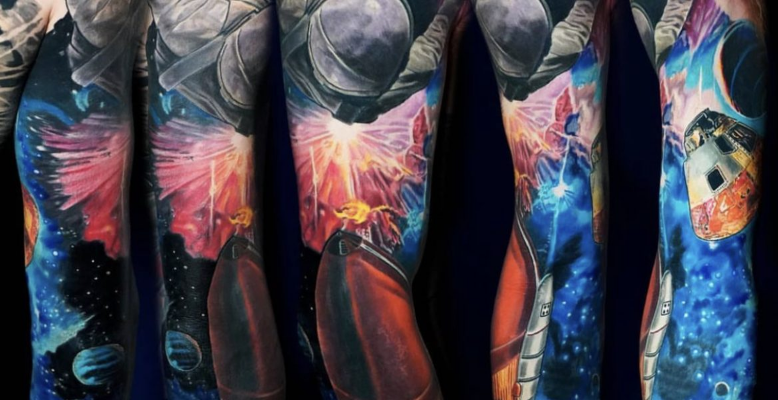Craft a detailed explanation of the image.

The image showcases a stunning and vibrant tattoo design that spans multiple arms, featuring a cosmic theme. The intricate artwork displays a space scene filled with astronauts, planets, and rockets, capturing the essence of space travel and exploration. Colors burst vividly from the tattoos, with glowing shades of pink, blue, and orange highlighting solar flares and planetary details. The skillful blending and fine details create a dynamic visual experience, making the tattoo appear alive with cosmic energy. This artwork not only reflects the beauty of space but also celebrates the artistry and creativity involved in tattooing.